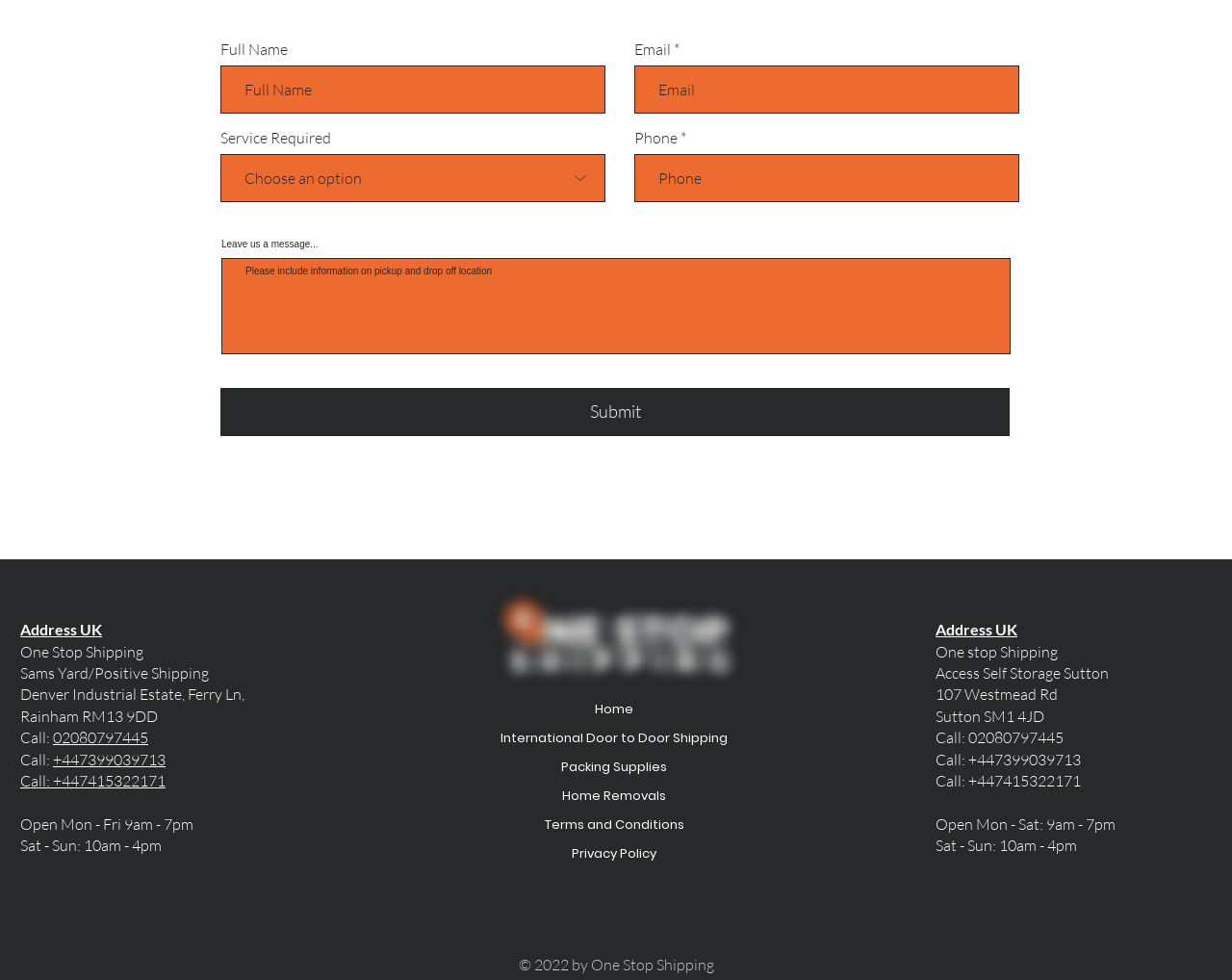Locate the UI element that matches the description name="email" placeholder="Email" in the webpage screenshot. Return the bounding box coordinates in the format (top-left x, top-left y, bottom-right x, bottom-right y), with values ranging from 0 to 1.

[0.515, 0.067, 0.827, 0.116]